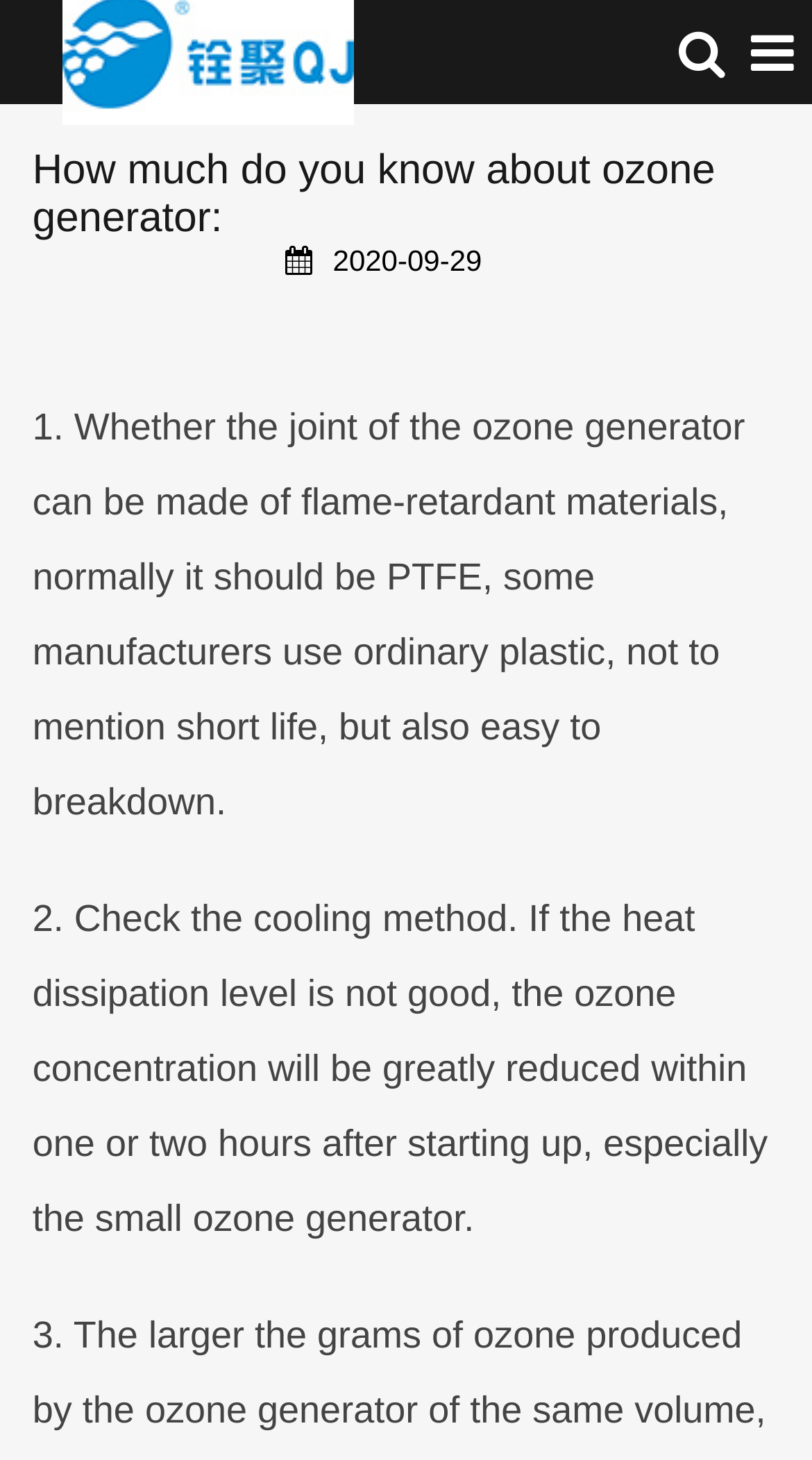What is the main title displayed on this webpage?

How much do you know about ozone generator: